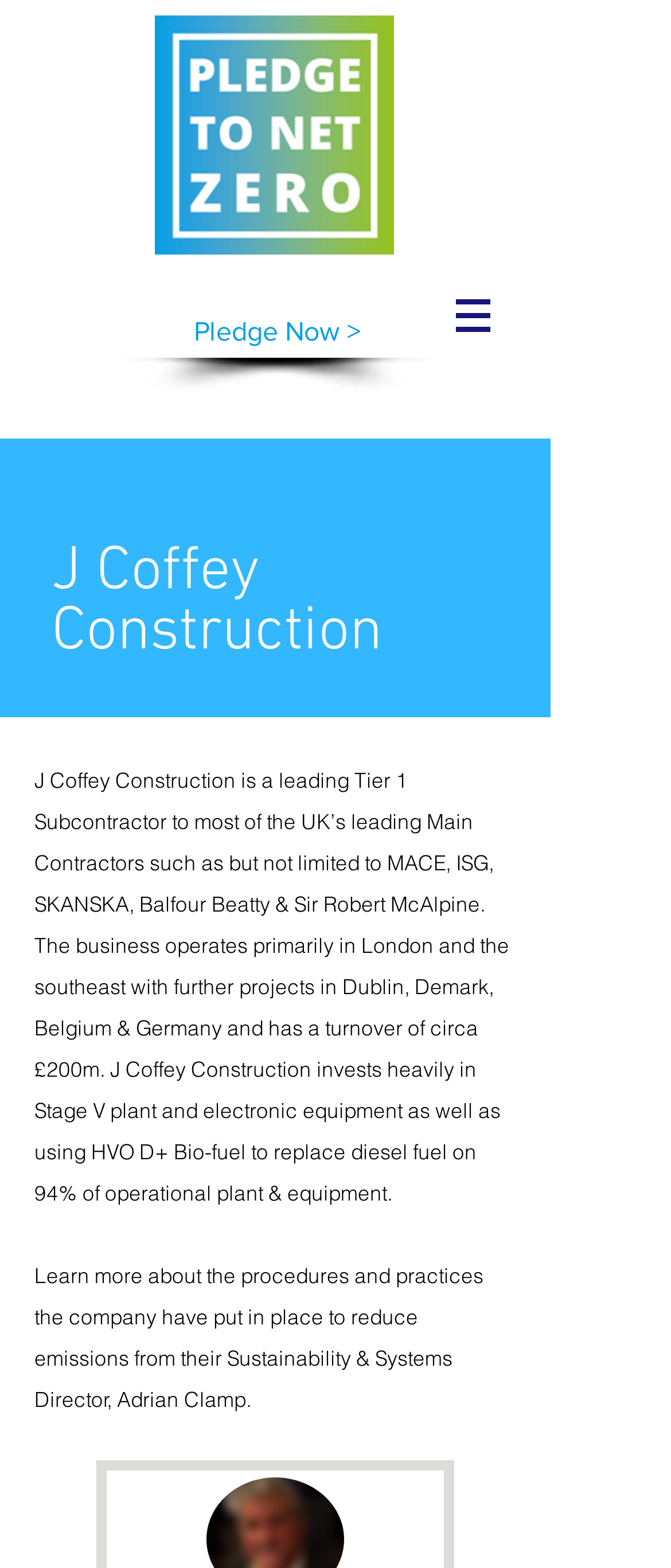What is the main title displayed on this webpage?

Adrian Clamp FCIOB CEnv PIEMA BREEAM AP-Site
Sustainability & Systems Director, J Coffey Construction​